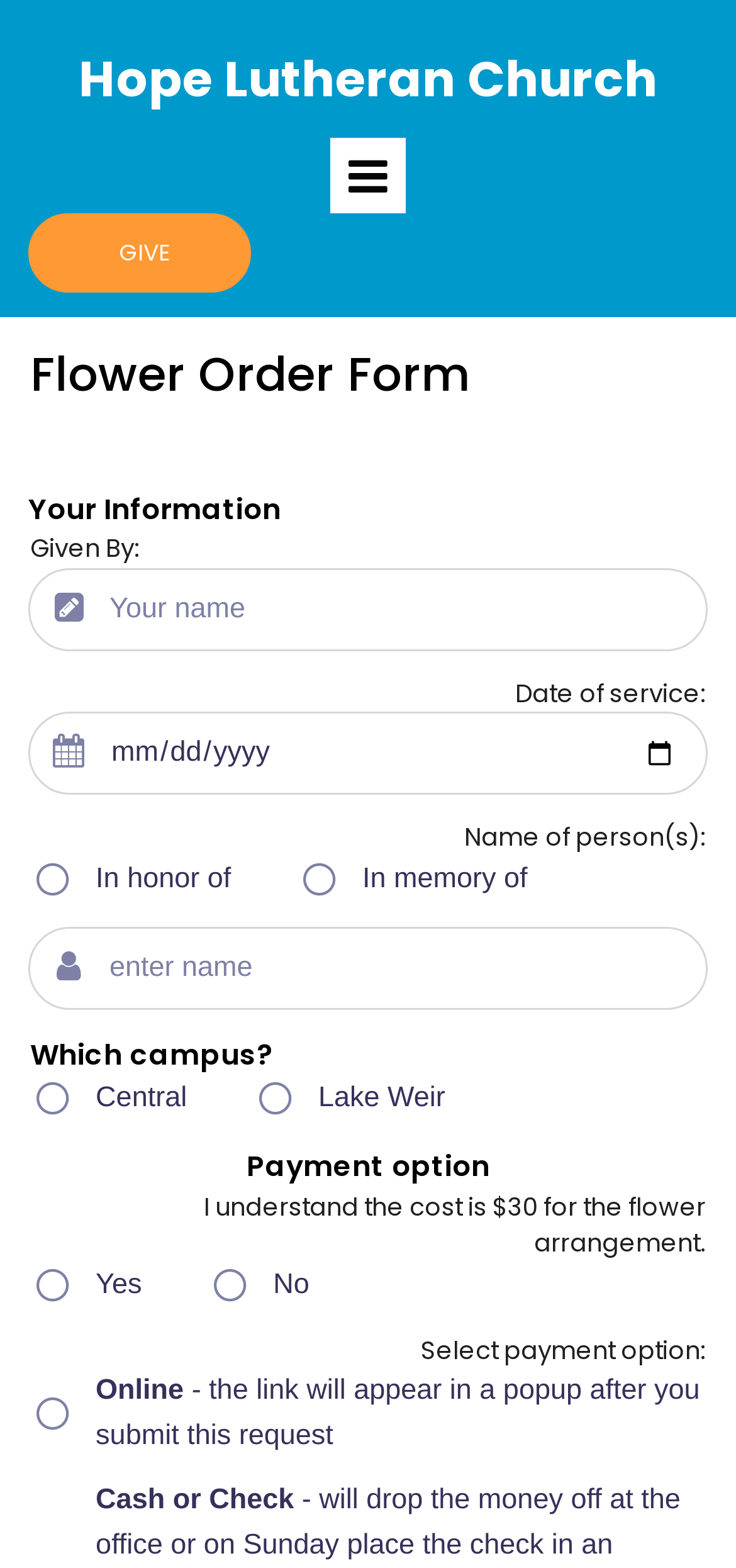Based on what you see in the screenshot, provide a thorough answer to this question: What is the minimum year for the date of service?

I found the answer by looking at the date of service section, where there is a spinbutton for the year. The valuemin attribute of this spinbutton is 1, which indicates that the minimum year for the date of service is 1.